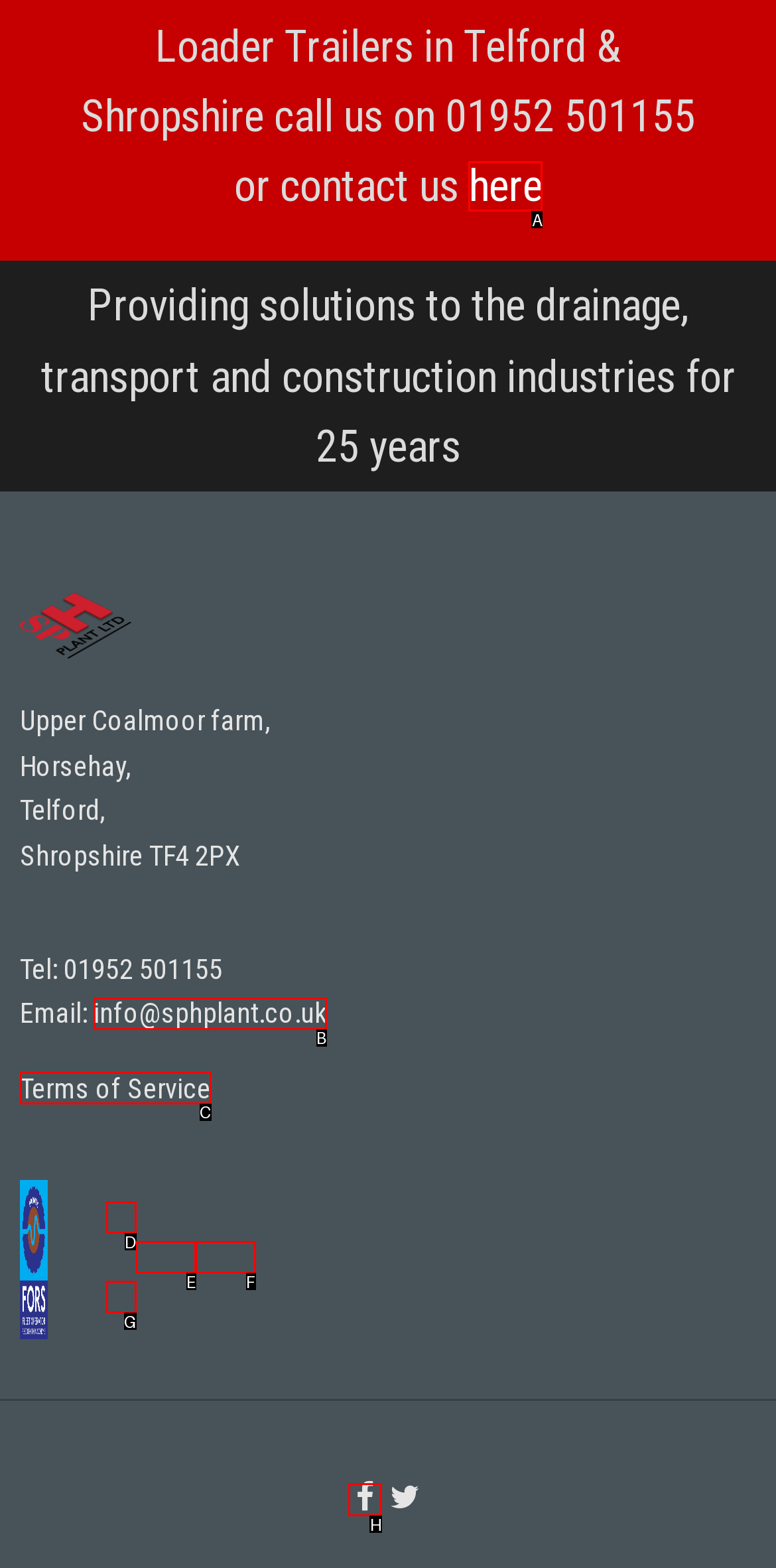Decide which HTML element to click to complete the task: Learn more about cookies Provide the letter of the appropriate option.

None